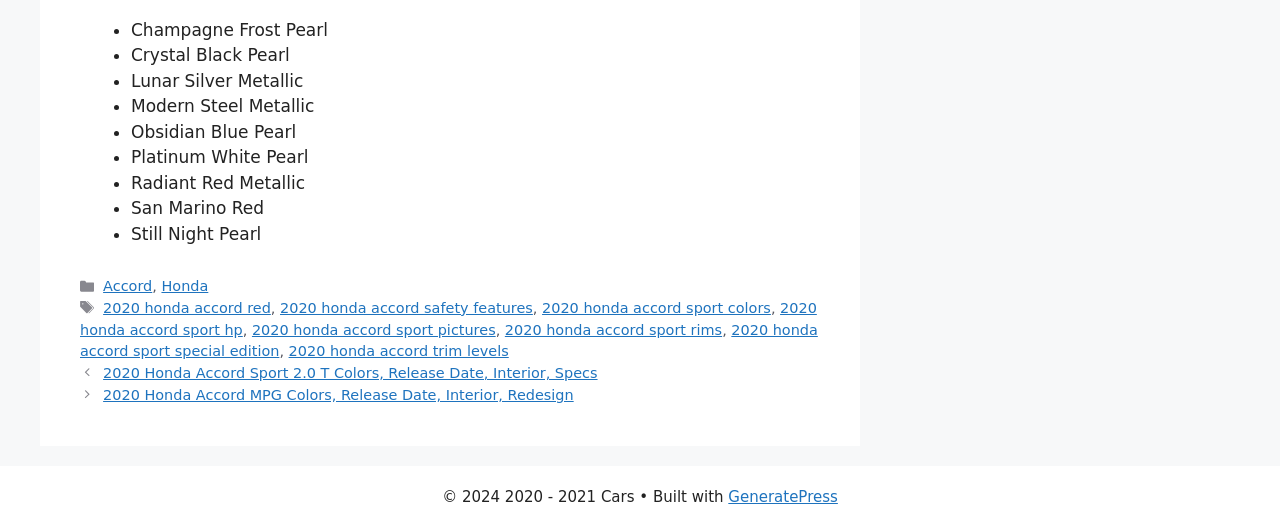Reply to the question with a brief word or phrase: What is the theme of the website?

Cars